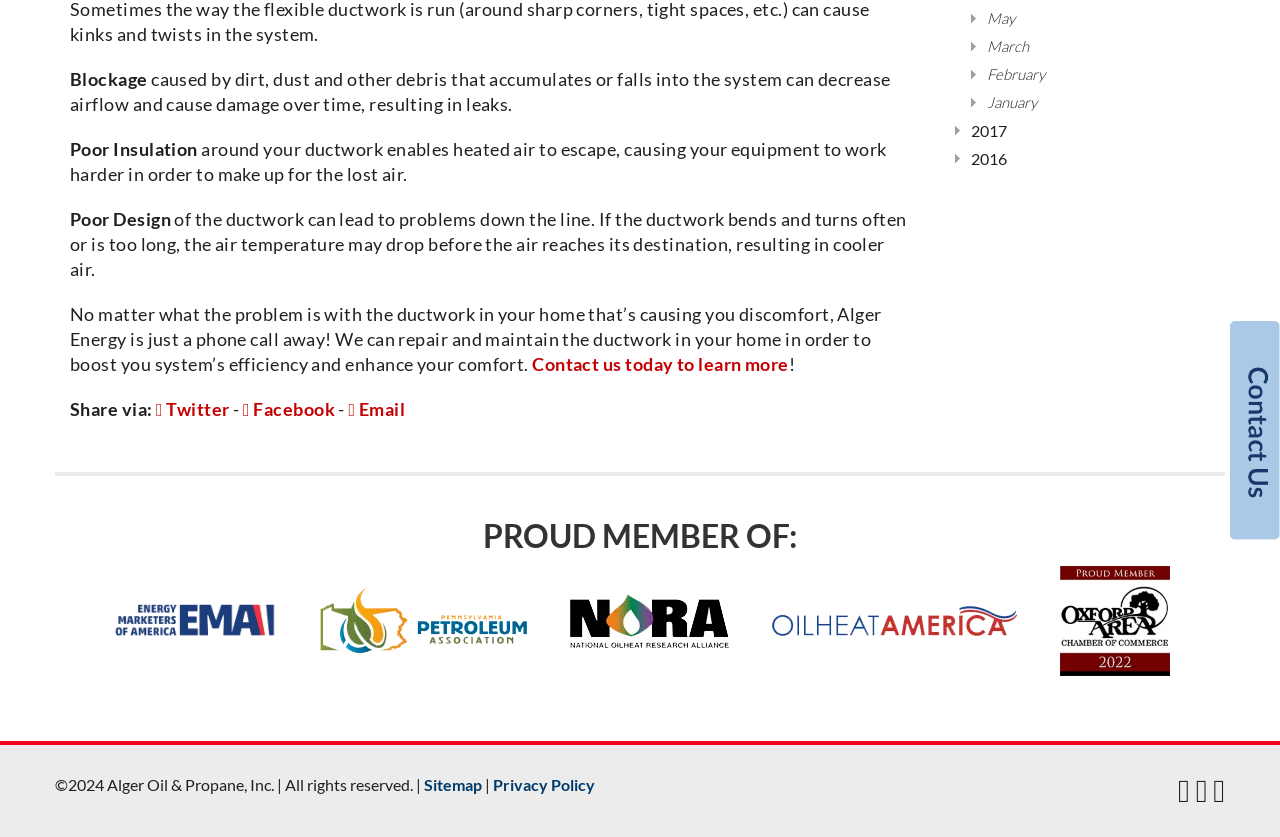Using the description "Facebook", locate and provide the bounding box of the UI element.

[0.19, 0.475, 0.262, 0.502]